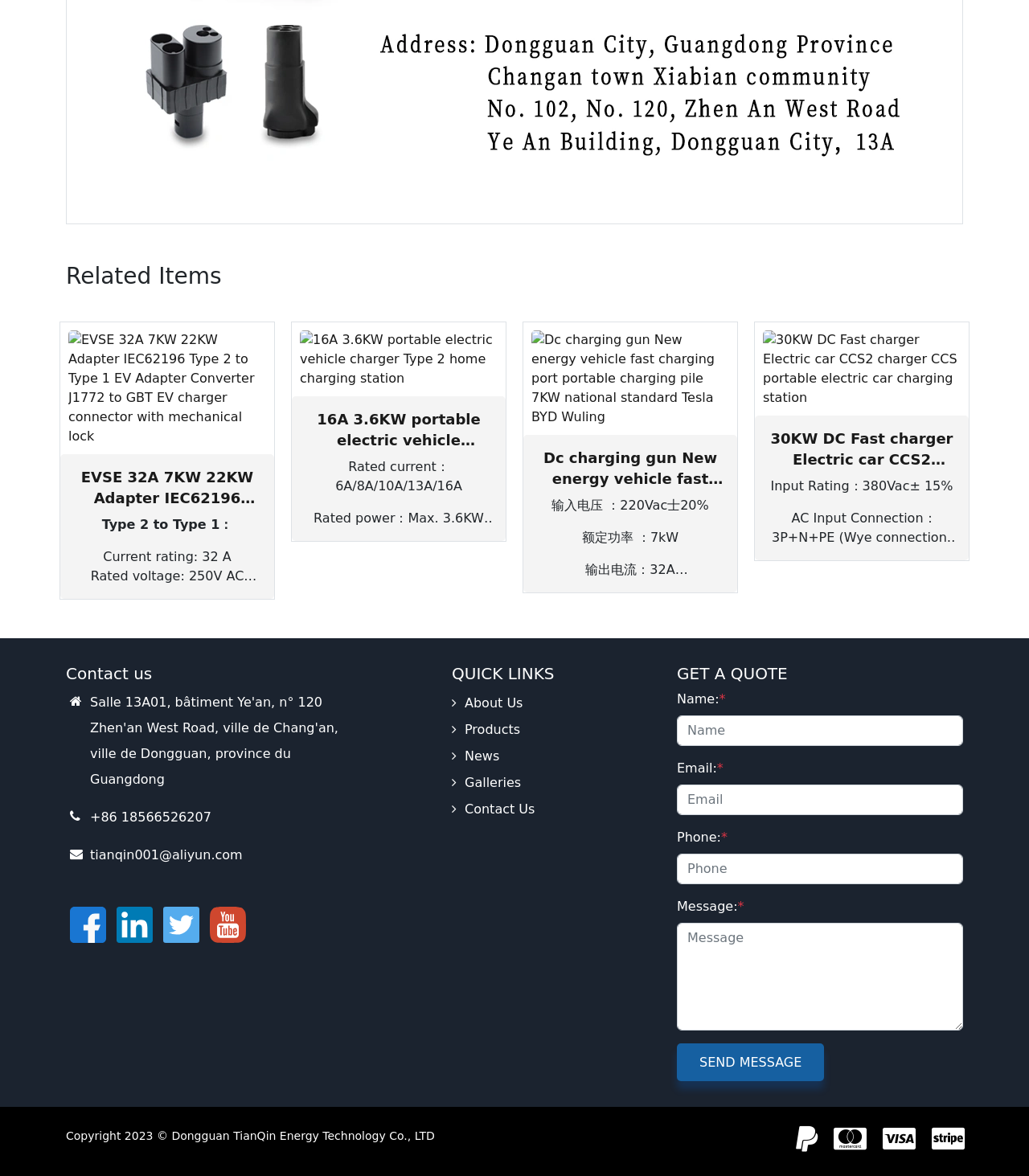Locate the bounding box of the user interface element based on this description: "News".

[0.439, 0.637, 0.485, 0.65]